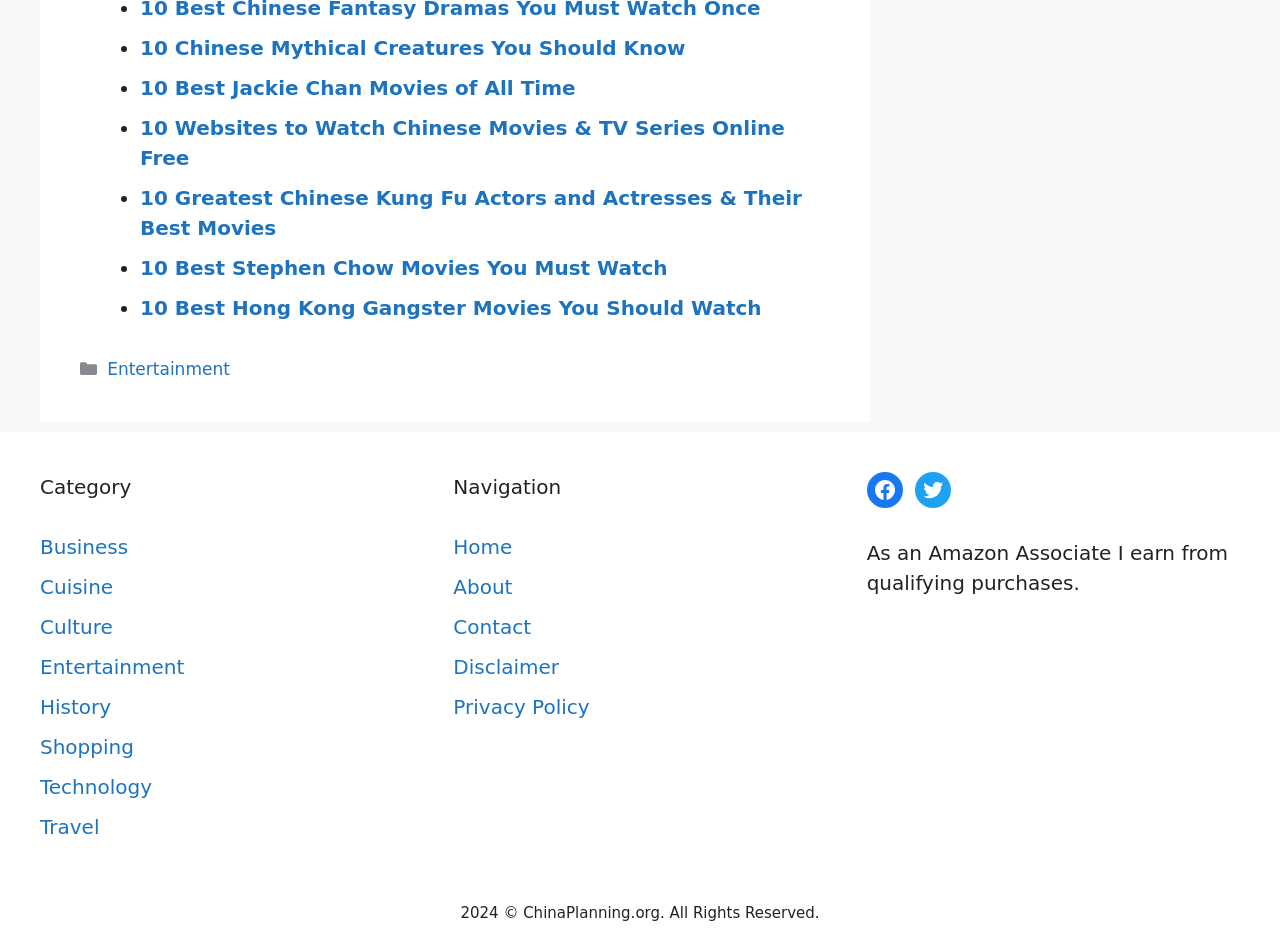How many links are in the list of articles?
Please interpret the details in the image and answer the question thoroughly.

I counted the number of links in the list of articles, which are '10 Chinese Mythical Creatures You Should Know', '10 Best Jackie Chan Movies of All Time', '10 Websites to Watch Chinese Movies & TV Series Online Free', '10 Greatest Chinese Kung Fu Actors and Actresses & Their Best Movies', and '10 Best Stephen Chow Movies You Must Watch', totaling 5 links.